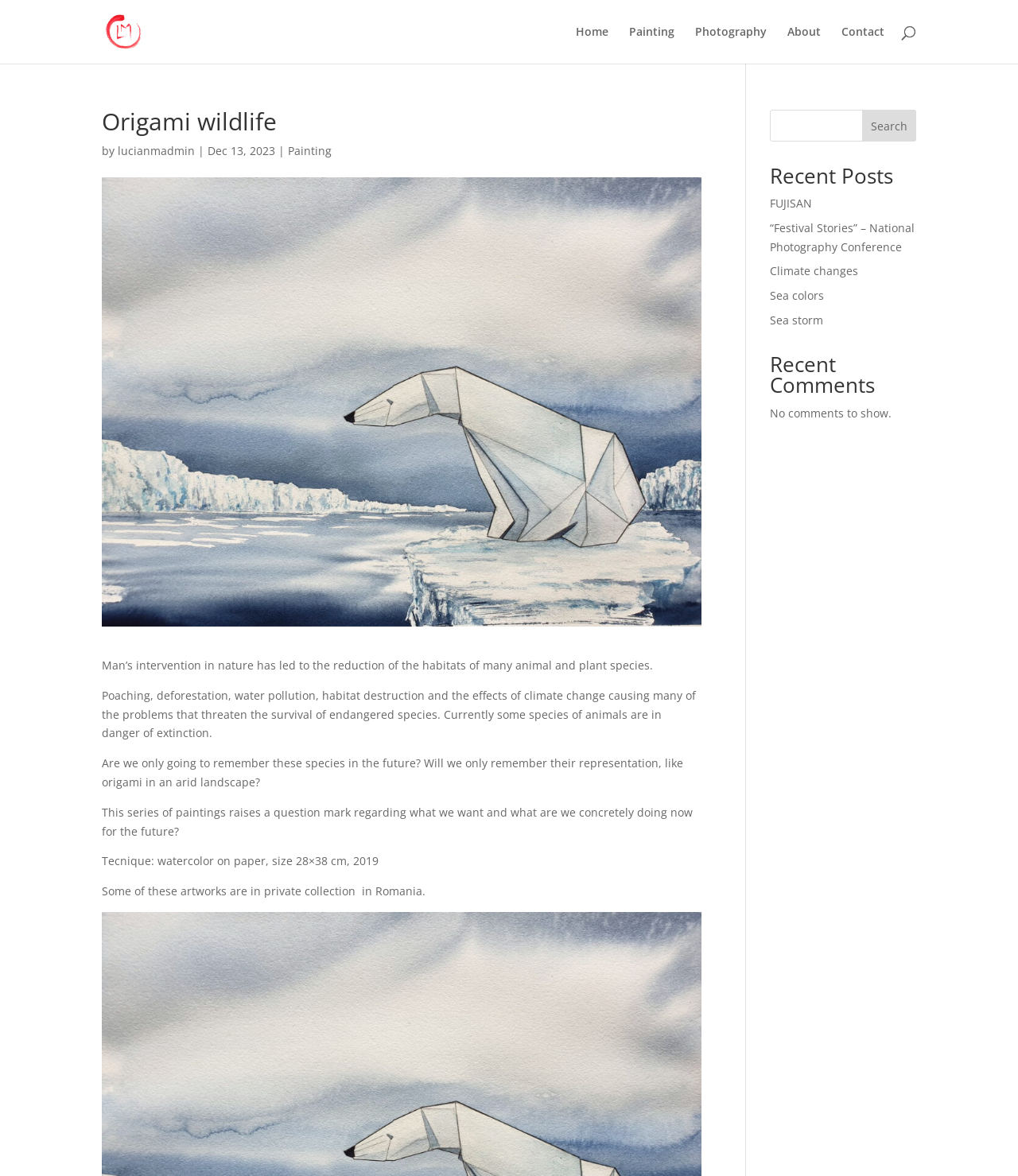Please determine the bounding box coordinates of the clickable area required to carry out the following instruction: "Search for something". The coordinates must be four float numbers between 0 and 1, represented as [left, top, right, bottom].

[0.756, 0.093, 0.9, 0.12]